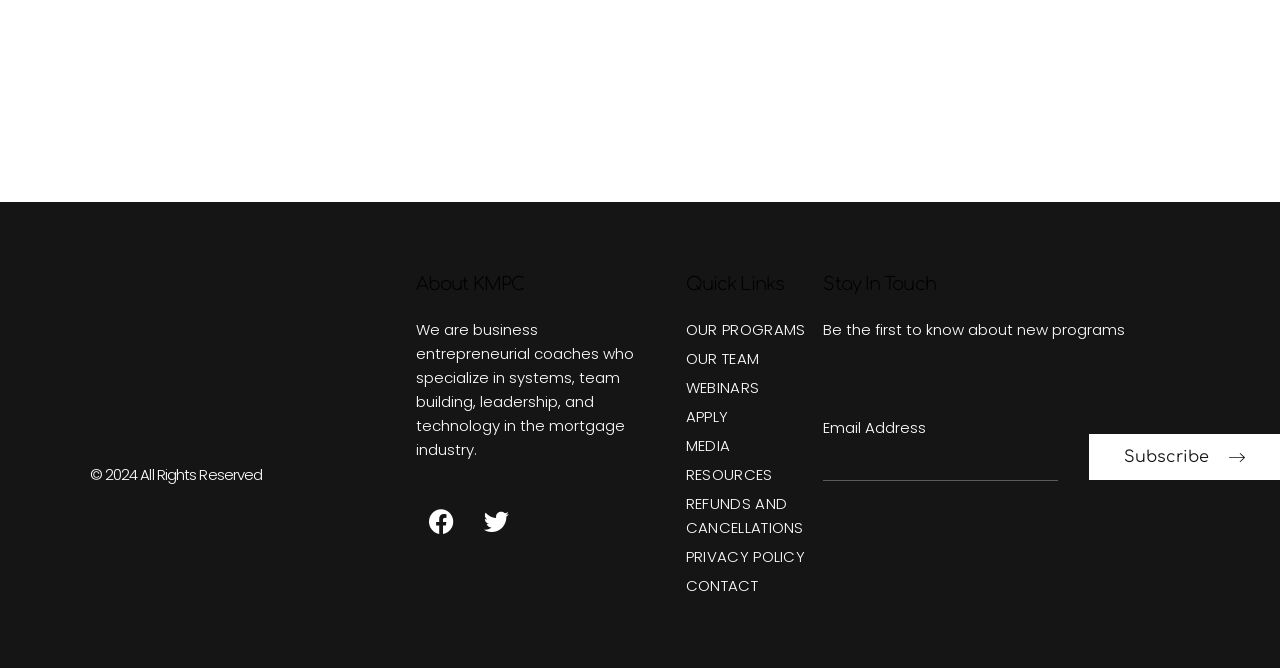What is the last quick link?
Please analyze the image and answer the question with as much detail as possible.

The quick links are located in the middle of the webpage and are represented by a series of links, the last of which is 'CONTACT'.